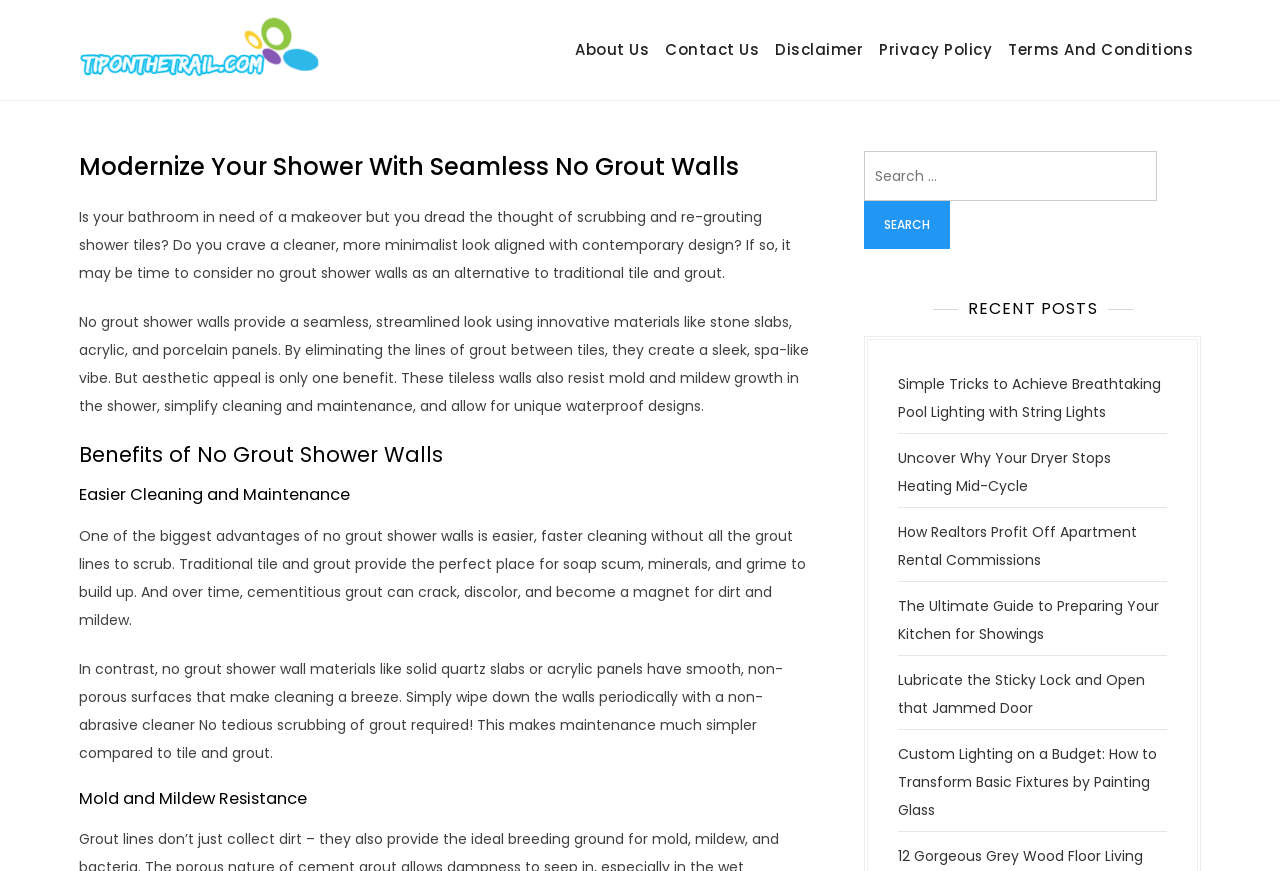Given the element description "aria-label="View Cart"" in the screenshot, predict the bounding box coordinates of that UI element.

None